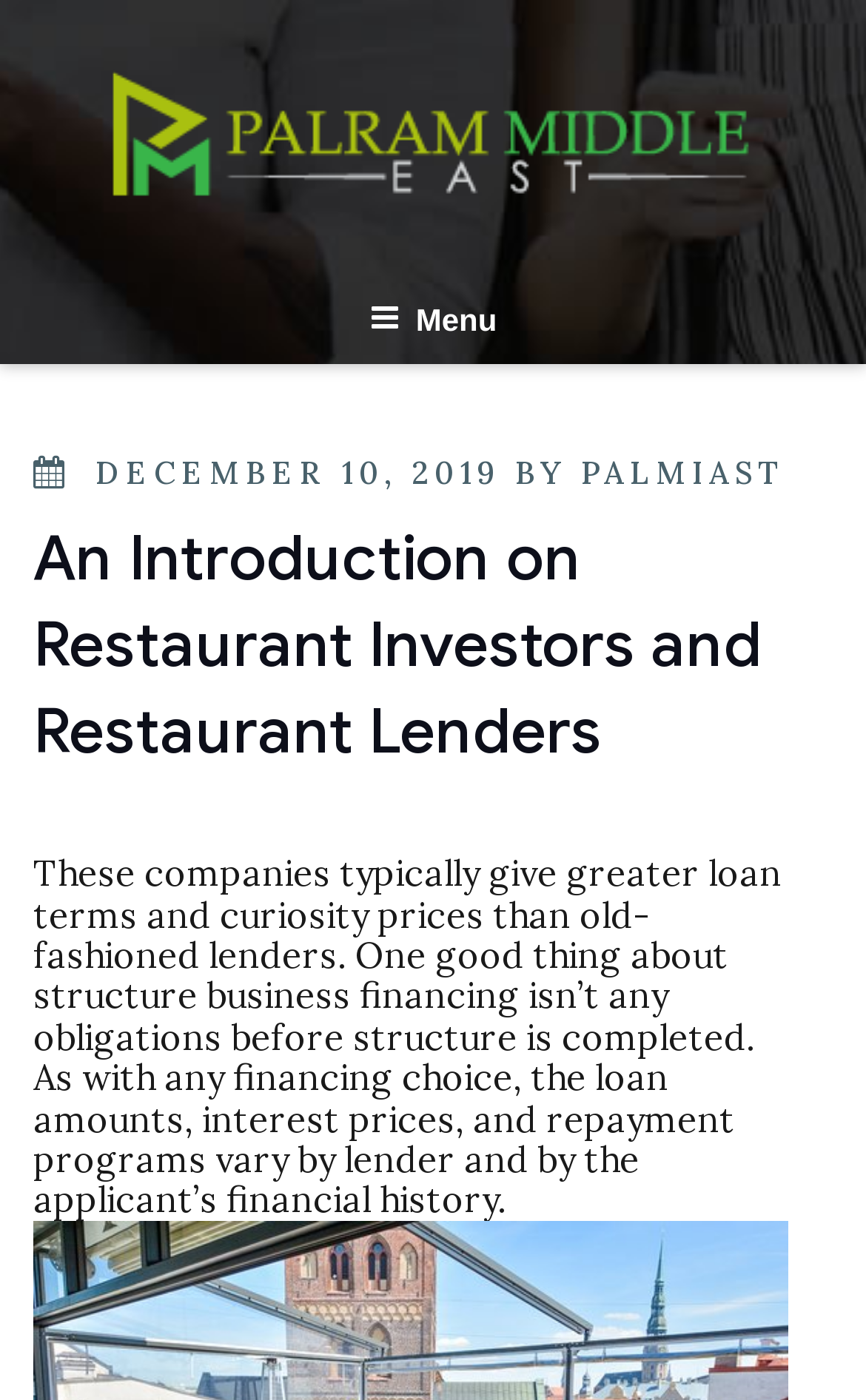Given the element description "palmiast" in the screenshot, predict the bounding box coordinates of that UI element.

[0.671, 0.323, 0.908, 0.352]